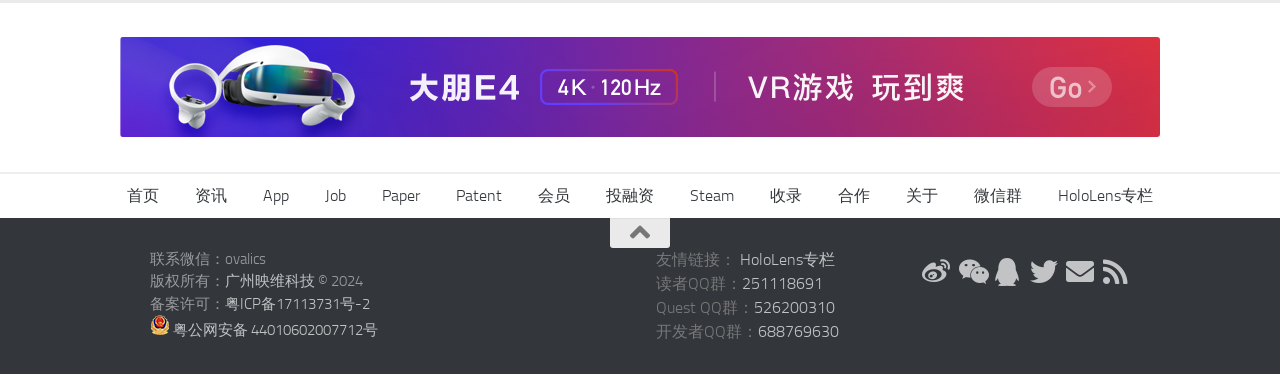Determine the bounding box coordinates of the element that should be clicked to execute the following command: "Click the '首页' link".

[0.085, 0.465, 0.138, 0.582]